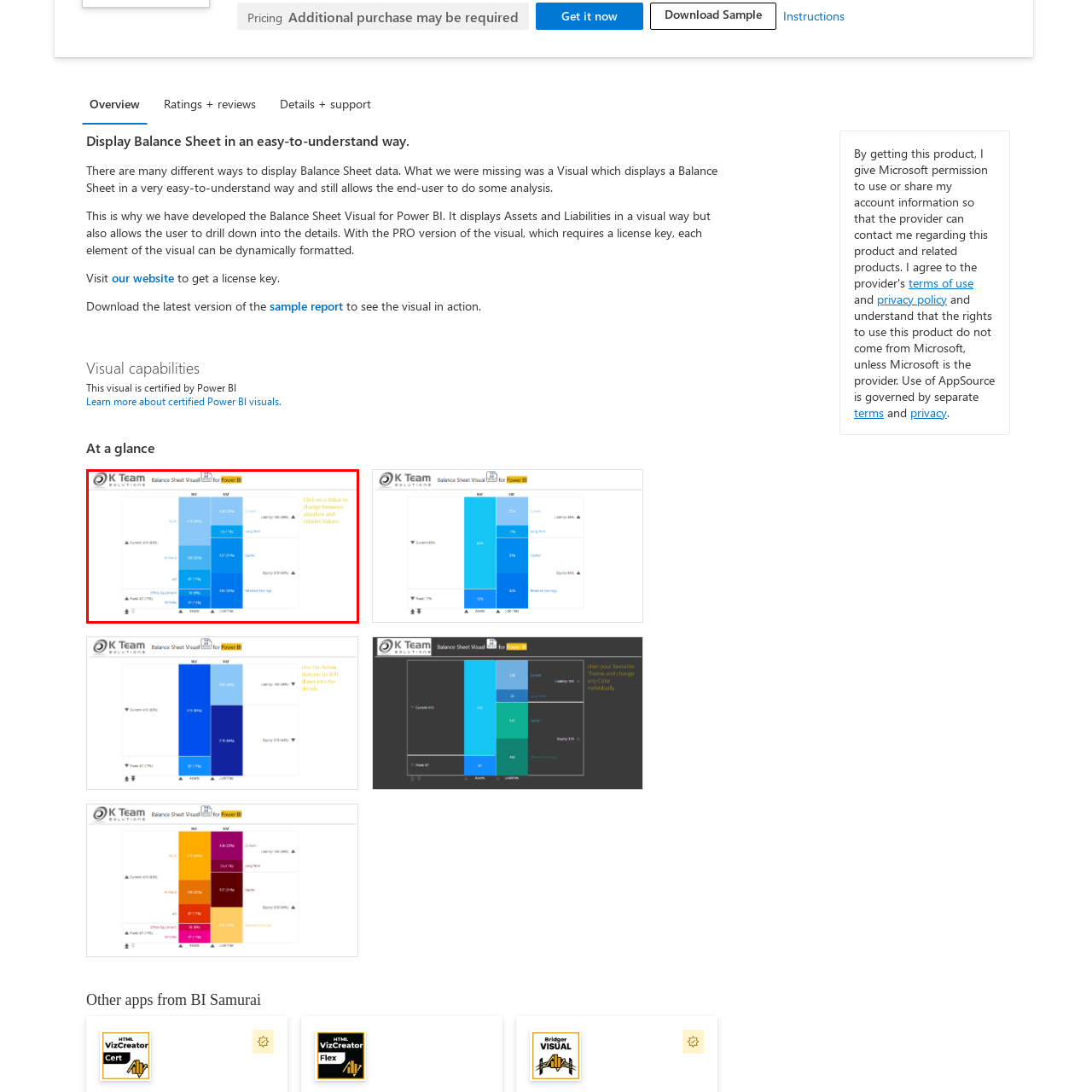Detail the visual elements present in the red-framed section of the image.

The image titled "Snapshot 1 of Balance Sheet Visual by BI Samurai" showcases a financial visualization designed for Power BI by K Team Solutions. This visual presents a structured overview of a balance sheet, employing a color-coded format to distinguish between various financial categories. 

Key features include:

1. **Data Breakdown**: The visual is segmented into different categories, such as "Current Assets," "Long-Term Assets," "Current Liabilities," and "Long-Term Liabilities," each represented in varying shades of blue to indicate their relative values.

2. **Interactive Elements**: Users can click on the displayed values to toggle between absolute and relative figures, thereby facilitating a comprehensive analysis of the financial data.

3. **Clarity and Accessibility**: The layout is designed for easy understanding, ensuring that users can quickly interpret key financial metrics without confusion.

Overall, this snapshot exemplifies how financial data can be effectively visualized to enhance understanding and analysis through Power BI.